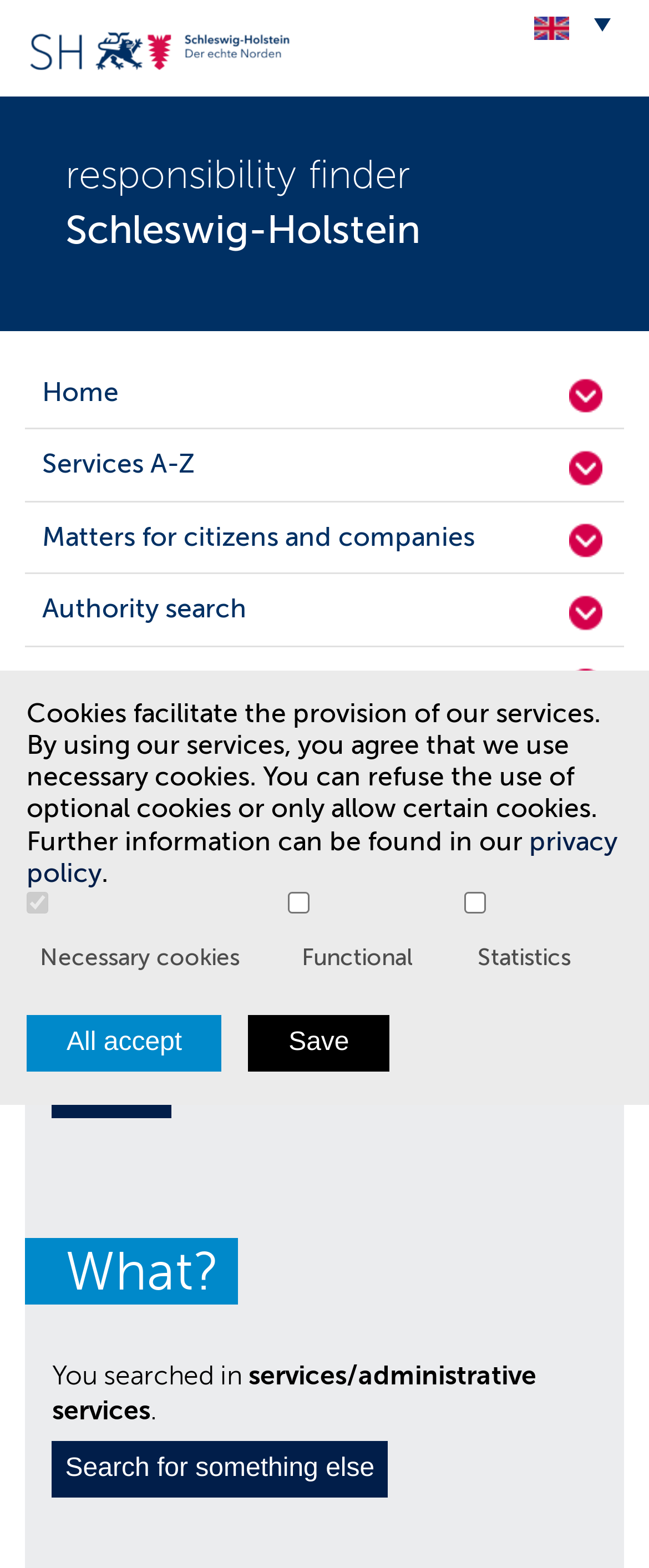Offer a detailed account of what is visible on the webpage.

The webpage is about applying for farm and household help from agricultural accident insurance. At the top, there is a notification about cookies, with a link to the privacy policy and three checkboxes for necessary, functional, and statistics cookies. Below this, there are two buttons, "All accept" and "Save".

On the top left, there is a logo or image of "responsibility finder Schleswig-Holstein" with a corresponding link. Next to it, there is a button with no text. 

The main navigation menu is located at the top, with headings and links to "Home", "Services A-Z", "Matters for citizens and companies", "Authority search", and "Local law".

The main content of the page is divided into two sections. The first section has a heading "We only need 2 pieces of information from you." Below this, there are two questions, "Where?" and "What?", with corresponding text fields and buttons. The "Where?" section has a text field with a hint to specify a location to receive regionalized information. The "What?" section has a text field with a default value "services/administrative services".

At the bottom, there is a button "Search for something else".